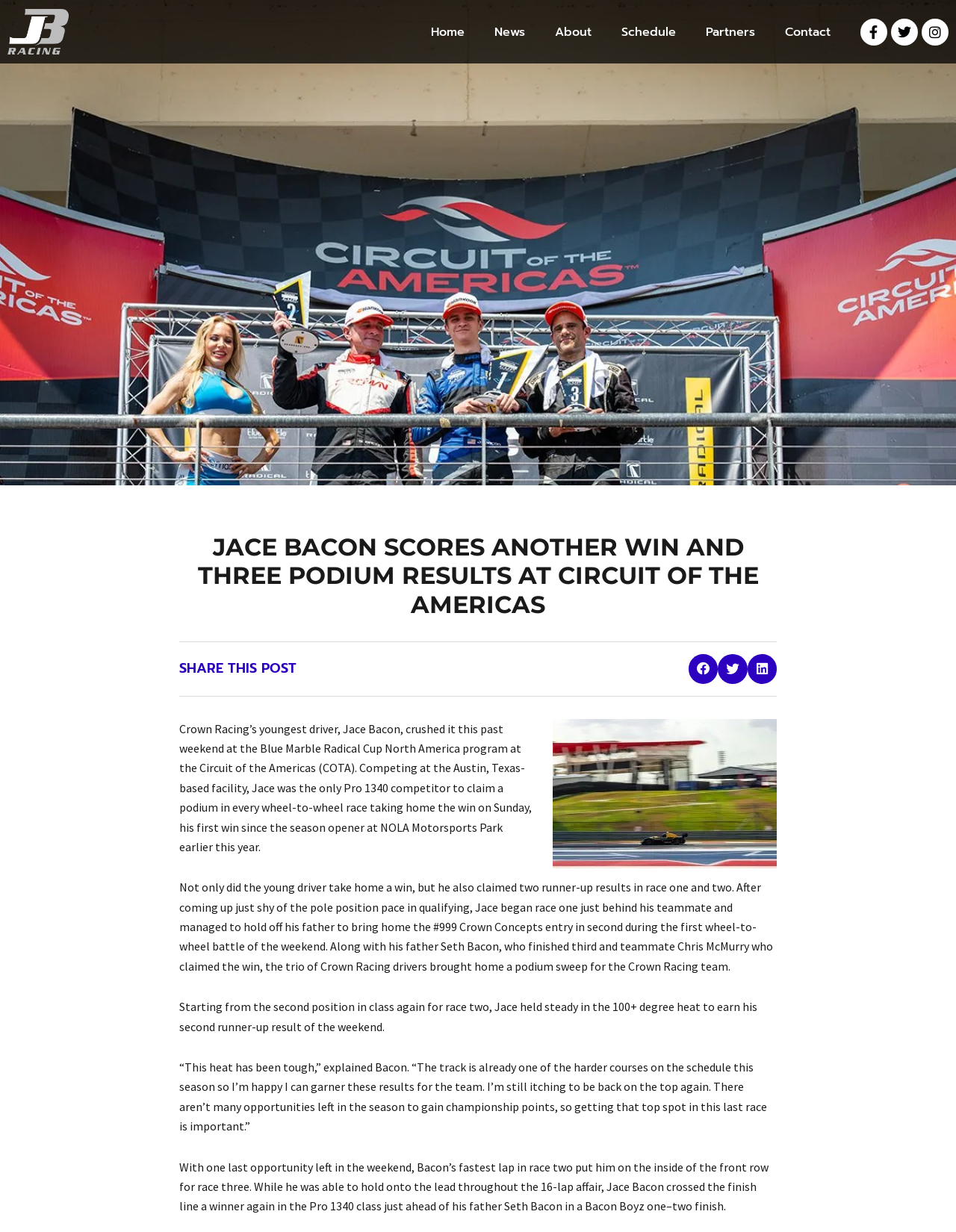Identify and extract the main heading from the webpage.

JACE BACON SCORES ANOTHER WIN AND THREE PODIUM RESULTS AT CIRCUIT OF THE AMERICAS